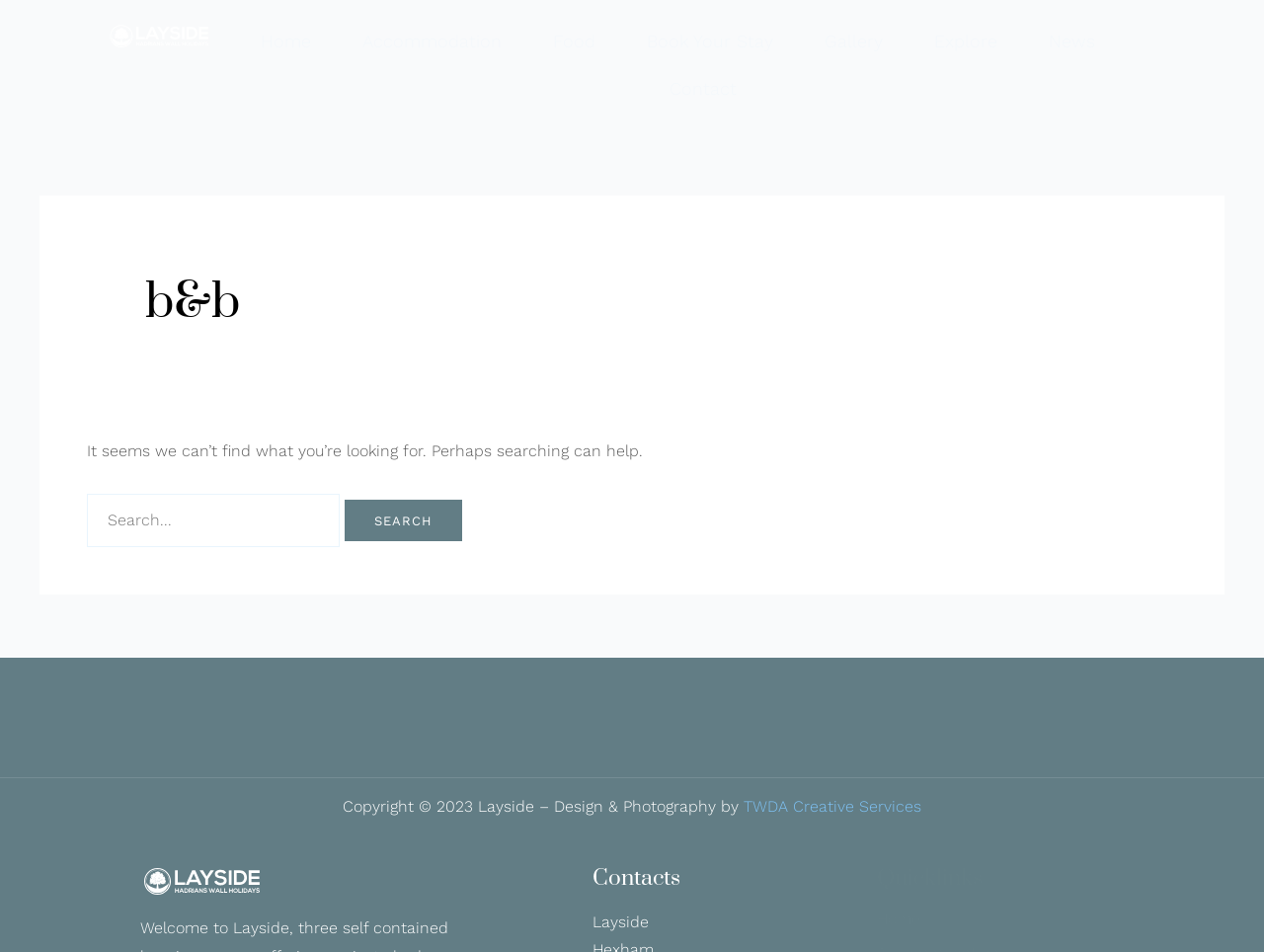Pinpoint the bounding box coordinates of the area that should be clicked to complete the following instruction: "click Home". The coordinates must be given as four float numbers between 0 and 1, i.e., [left, top, right, bottom].

[0.206, 0.019, 0.247, 0.068]